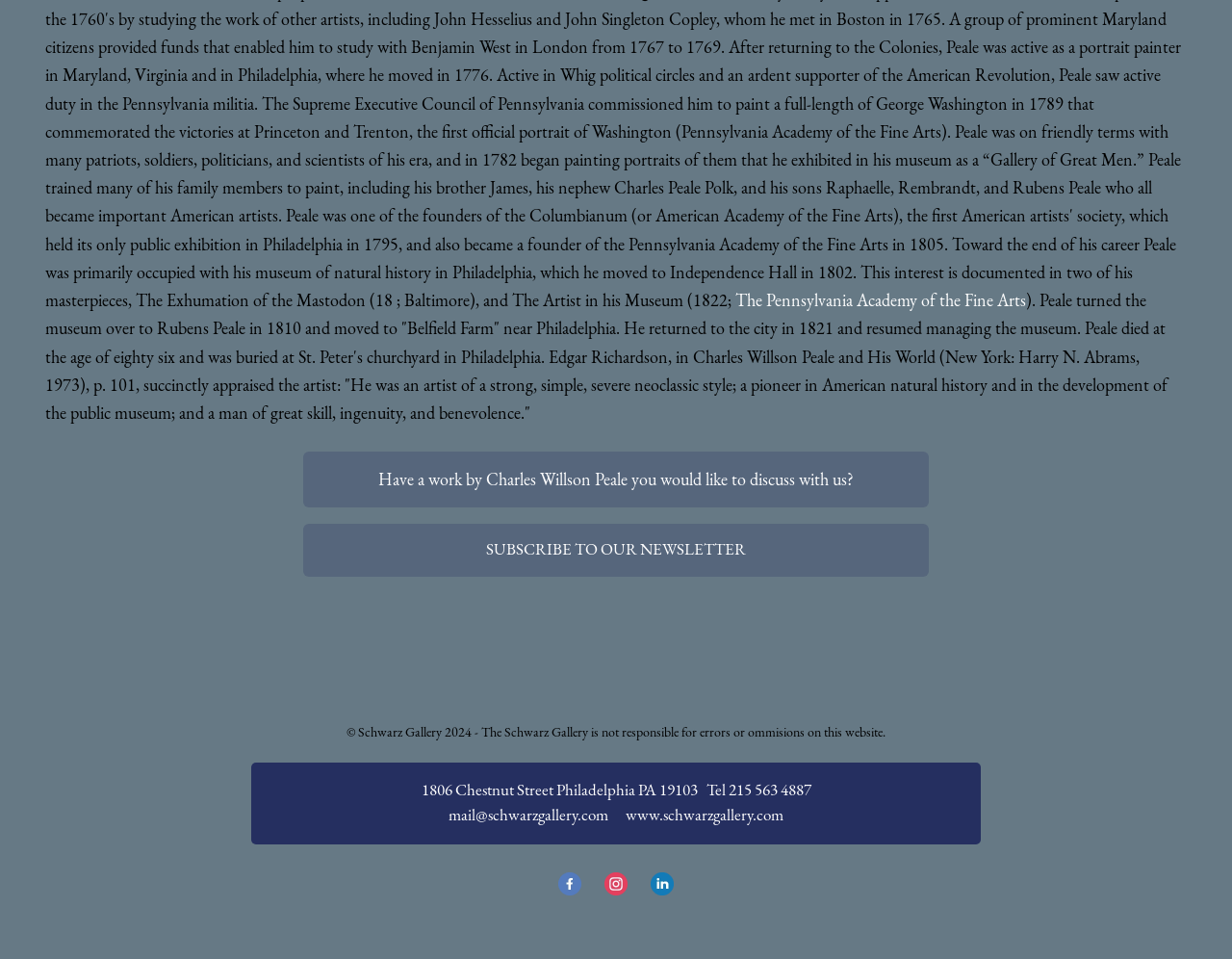Highlight the bounding box coordinates of the region I should click on to meet the following instruction: "Visit the Pennsylvania Academy of the Fine Arts website".

[0.594, 0.301, 0.833, 0.324]